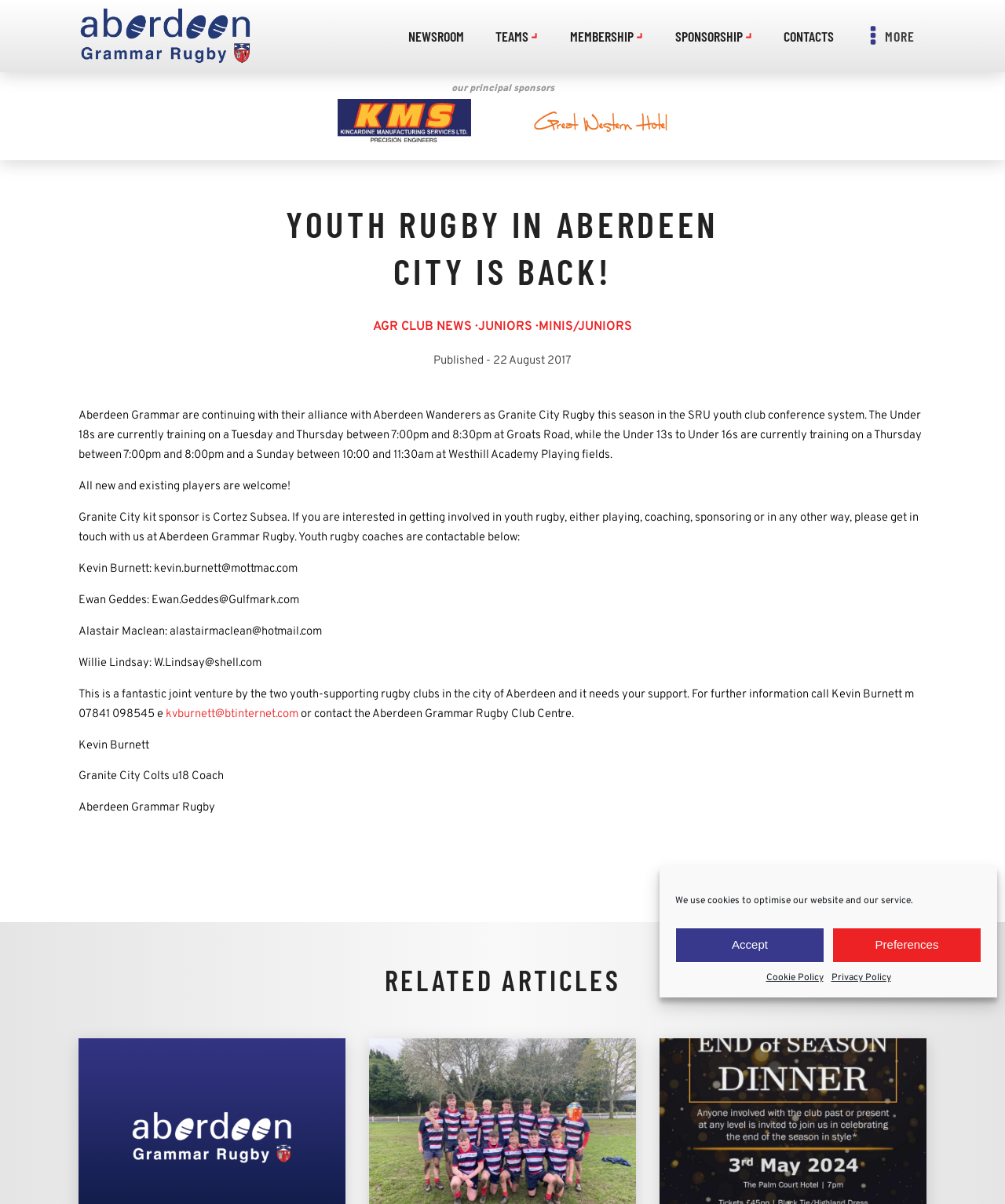Kindly determine the bounding box coordinates for the clickable area to achieve the given instruction: "Contact us through CONTACTS".

[0.764, 0.021, 0.846, 0.039]